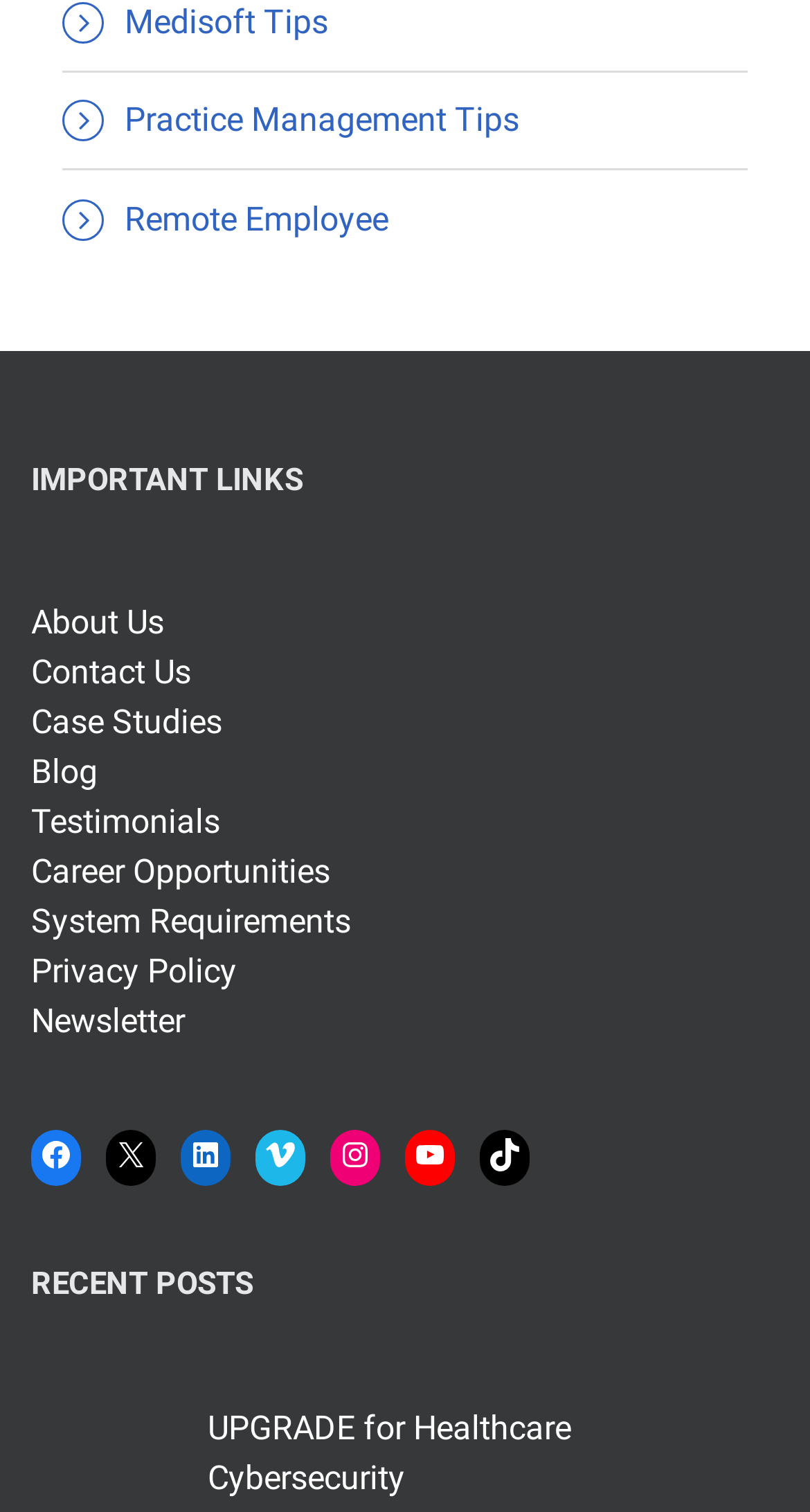Can you look at the image and give a comprehensive answer to the question:
How many links are there in the IMPORTANT LINKS section?

I counted the number of links in the IMPORTANT LINKS section, and there are 9 links: About Us, Contact Us, Case Studies, Blog, Testimonials, Career Opportunities, System Requirements, Privacy Policy, and Newsletter.